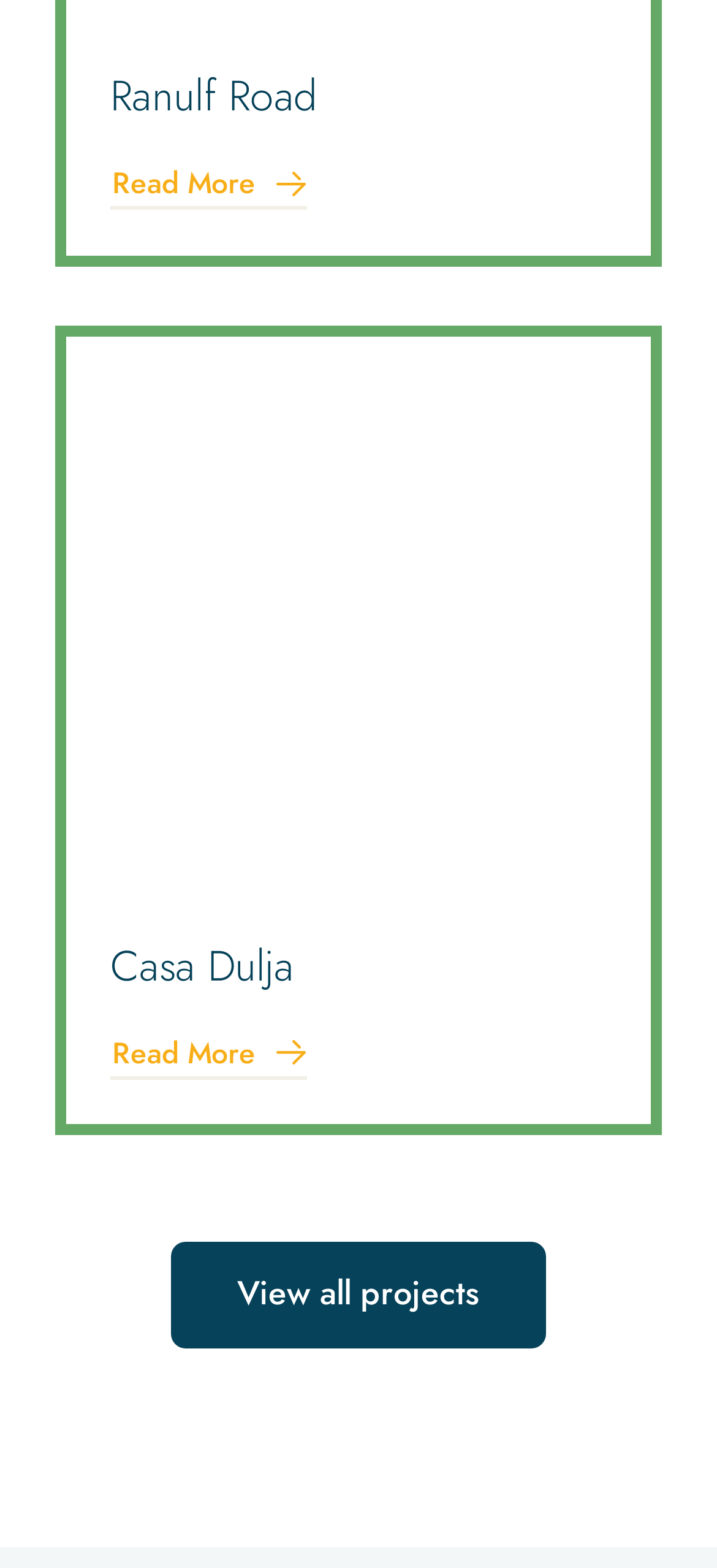Is there a 'Resources' link?
Please ensure your answer to the question is detailed and covers all necessary aspects.

Yes, there is a 'Resources' link located at the bottom of the webpage with a bounding box of [0.238, 0.792, 0.762, 0.86].